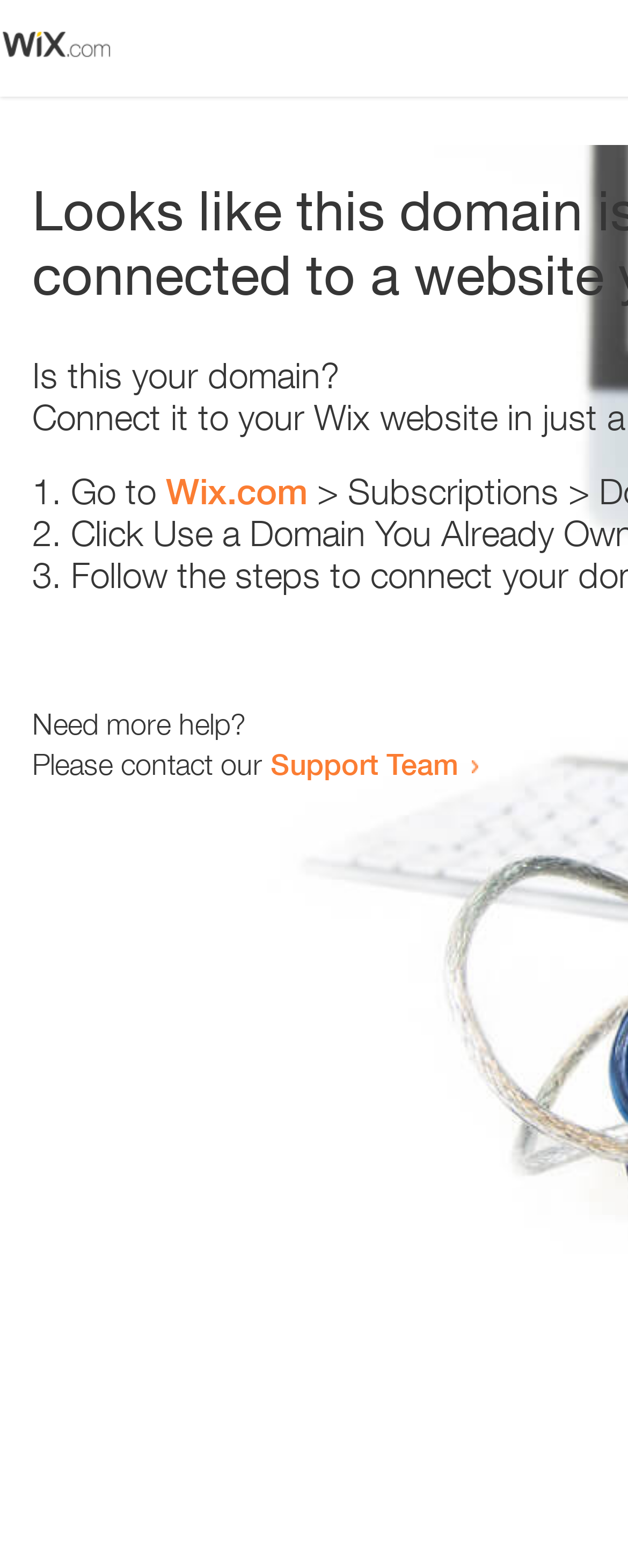Generate a detailed explanation of the webpage's features and information.

The webpage appears to be an error page, with a small image at the top left corner. Below the image, there is a question "Is this your domain?" in a prominent position. 

To the right of the question, there is a numbered list with three items. The first item starts with "1." and suggests going to "Wix.com". The second item starts with "2." and the third item starts with "3.", but their contents are not specified. 

Below the list, there is a section that offers help. It starts with the question "Need more help?" and provides a link to the "Support Team" for contacting them.